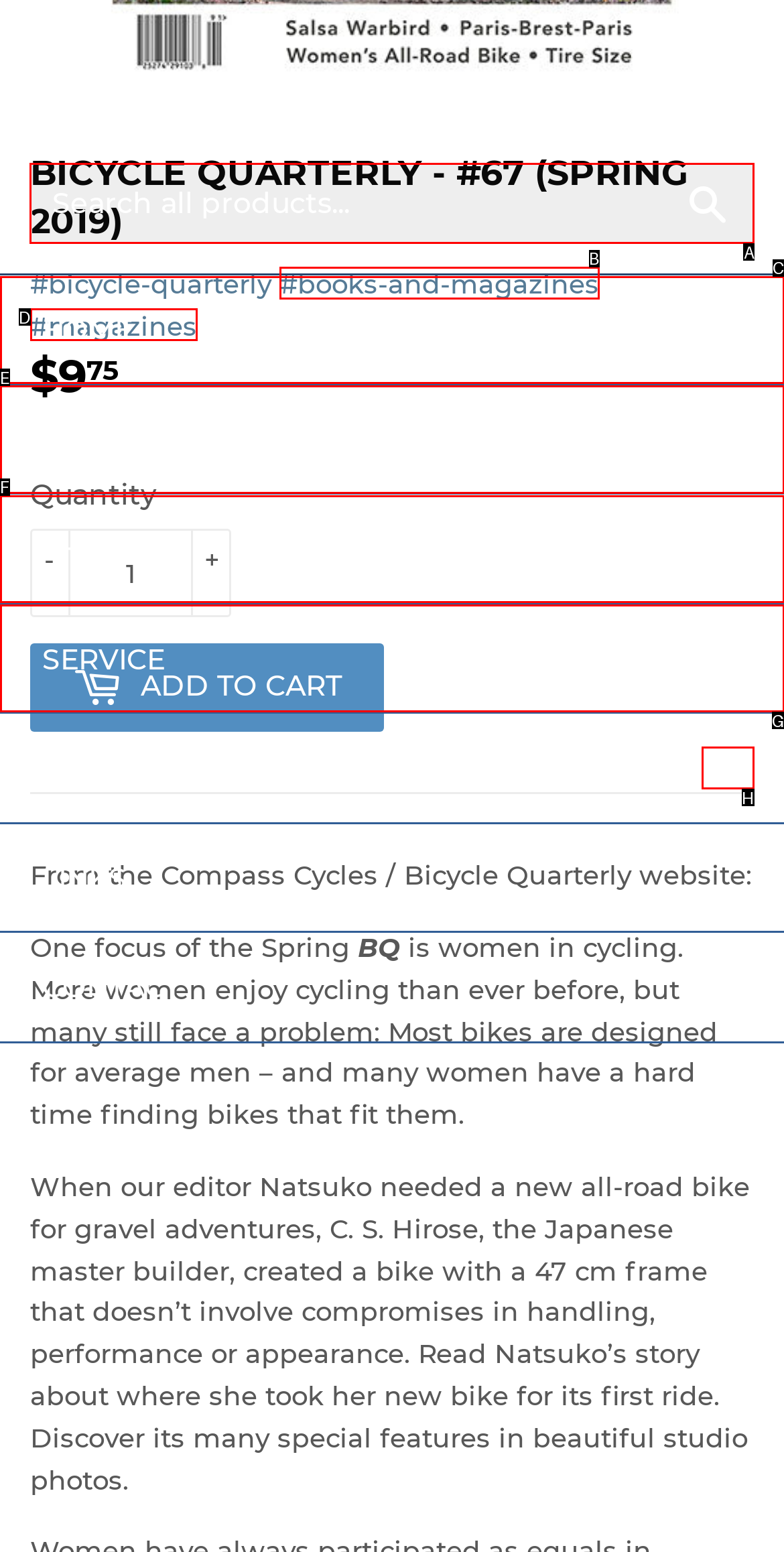Select the letter of the UI element that matches this task: Search all products
Provide the answer as the letter of the correct choice.

A